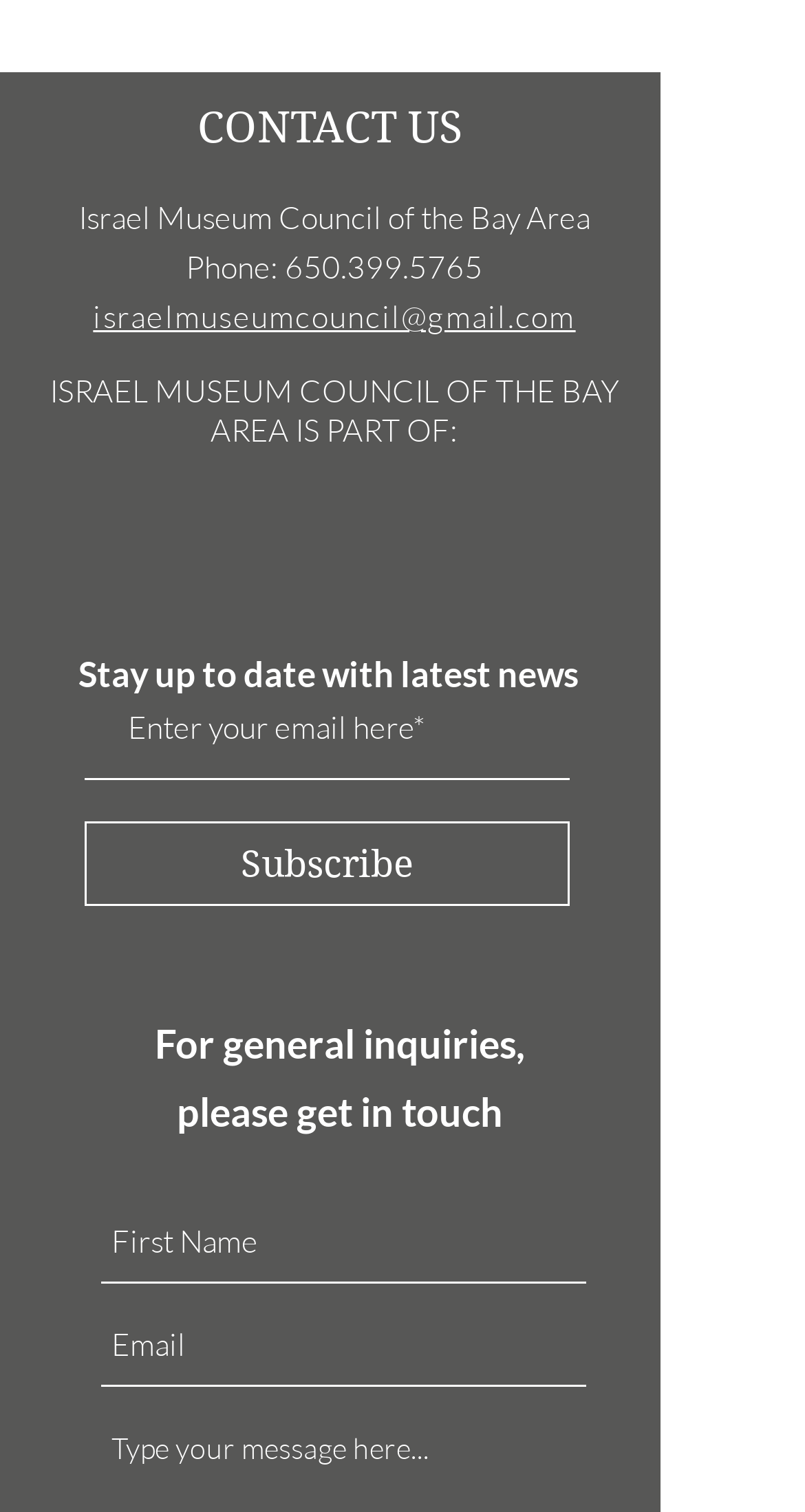Provide the bounding box coordinates for the specified HTML element described in this description: "aria-label="Email" name="email" placeholder="Email"". The coordinates should be four float numbers ranging from 0 to 1, in the format [left, top, right, bottom].

[0.126, 0.862, 0.728, 0.917]